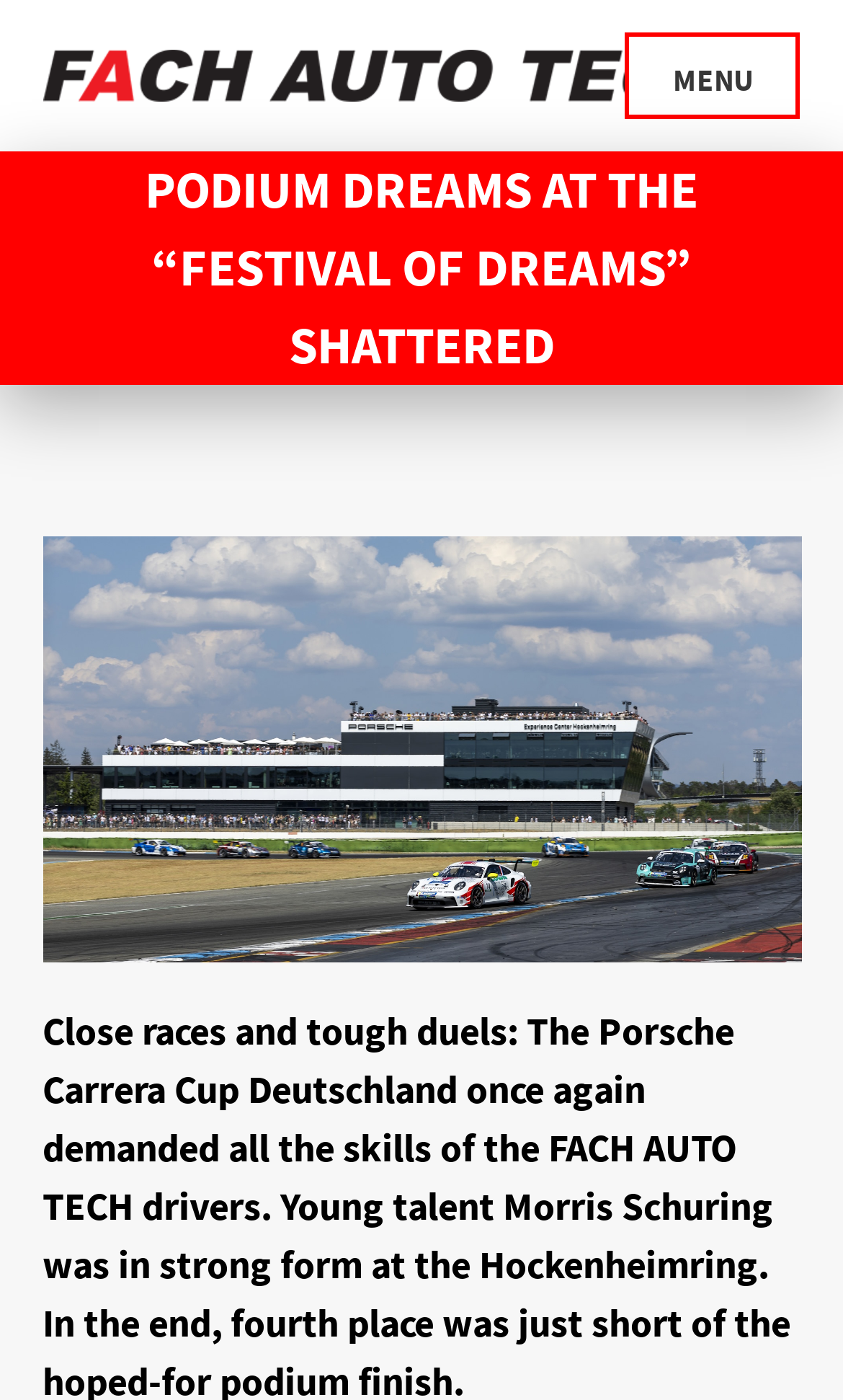Using the webpage screenshot, find the UI element described by Season. Provide the bounding box coordinates in the format (top-left x, top-left y, bottom-right x, bottom-right y), ensuring all values are floating point numbers between 0 and 1.

[0.038, 0.221, 0.712, 0.286]